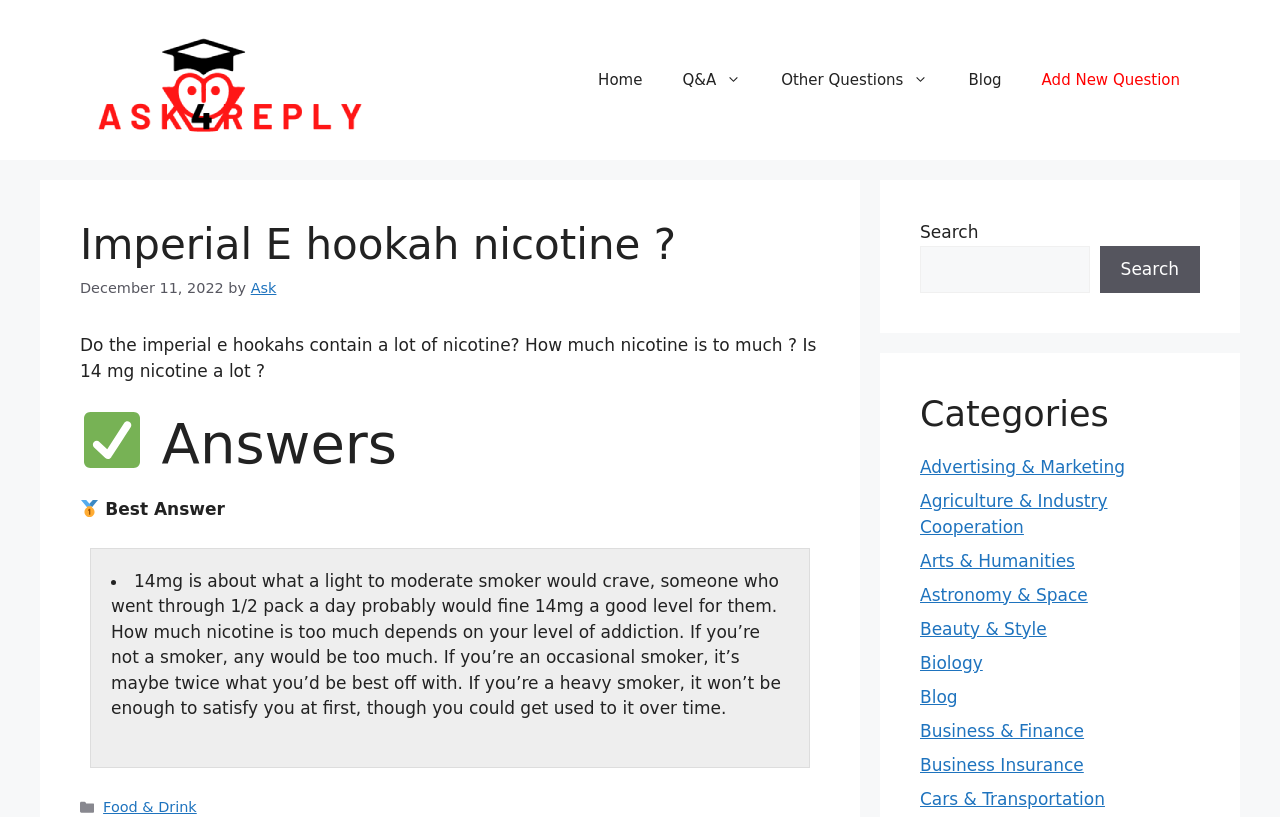What is the date of the question?
Look at the screenshot and provide an in-depth answer.

The date of the question can be found in the time element, which is a child of the HeaderAsNonLandmark element with the description 'Content'. The time element contains the StaticText 'December 11, 2022'.